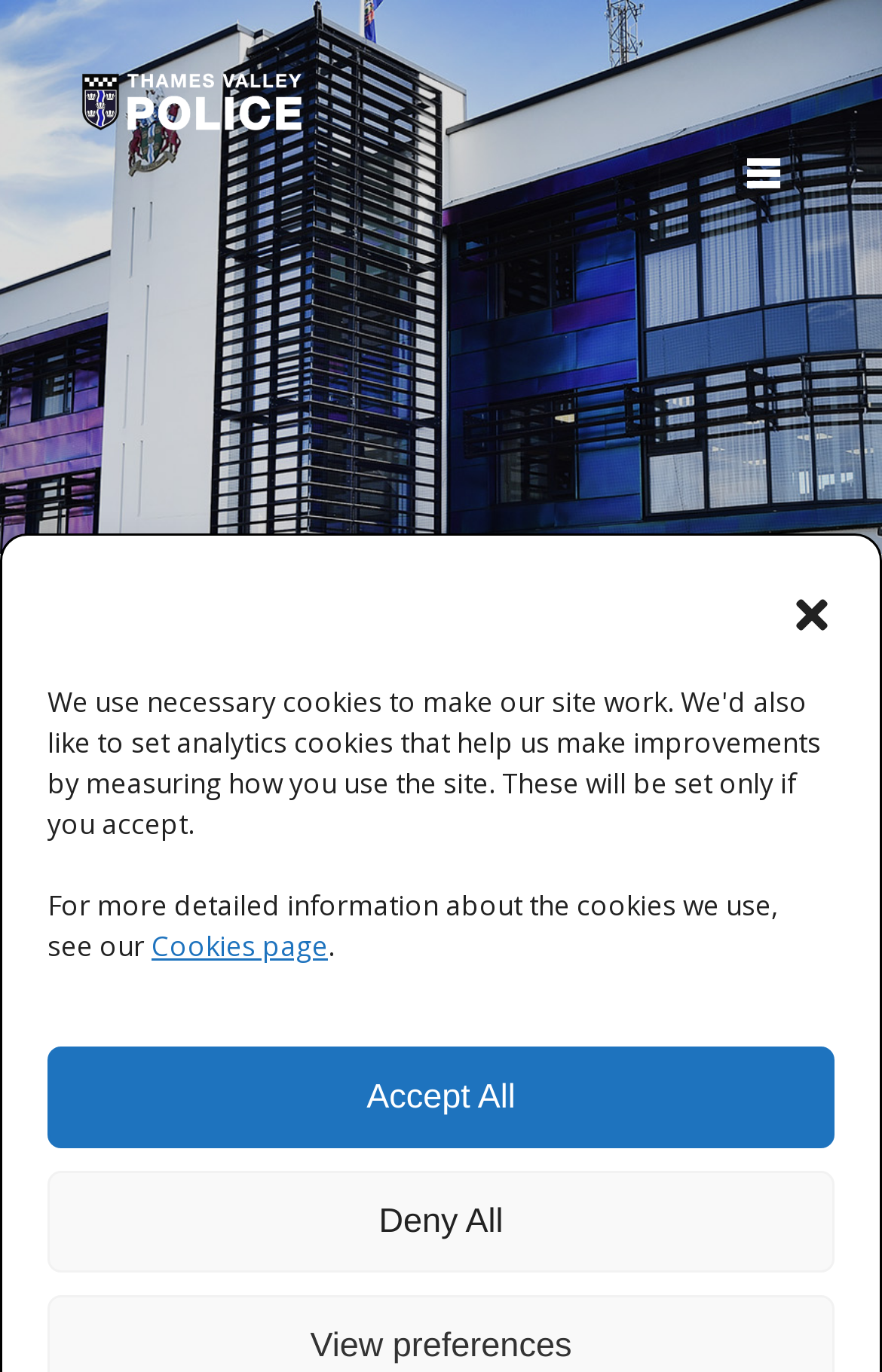Answer the question below in one word or phrase:
What is the purpose of the button at the top-right corner of the webpage?

Close dialogue